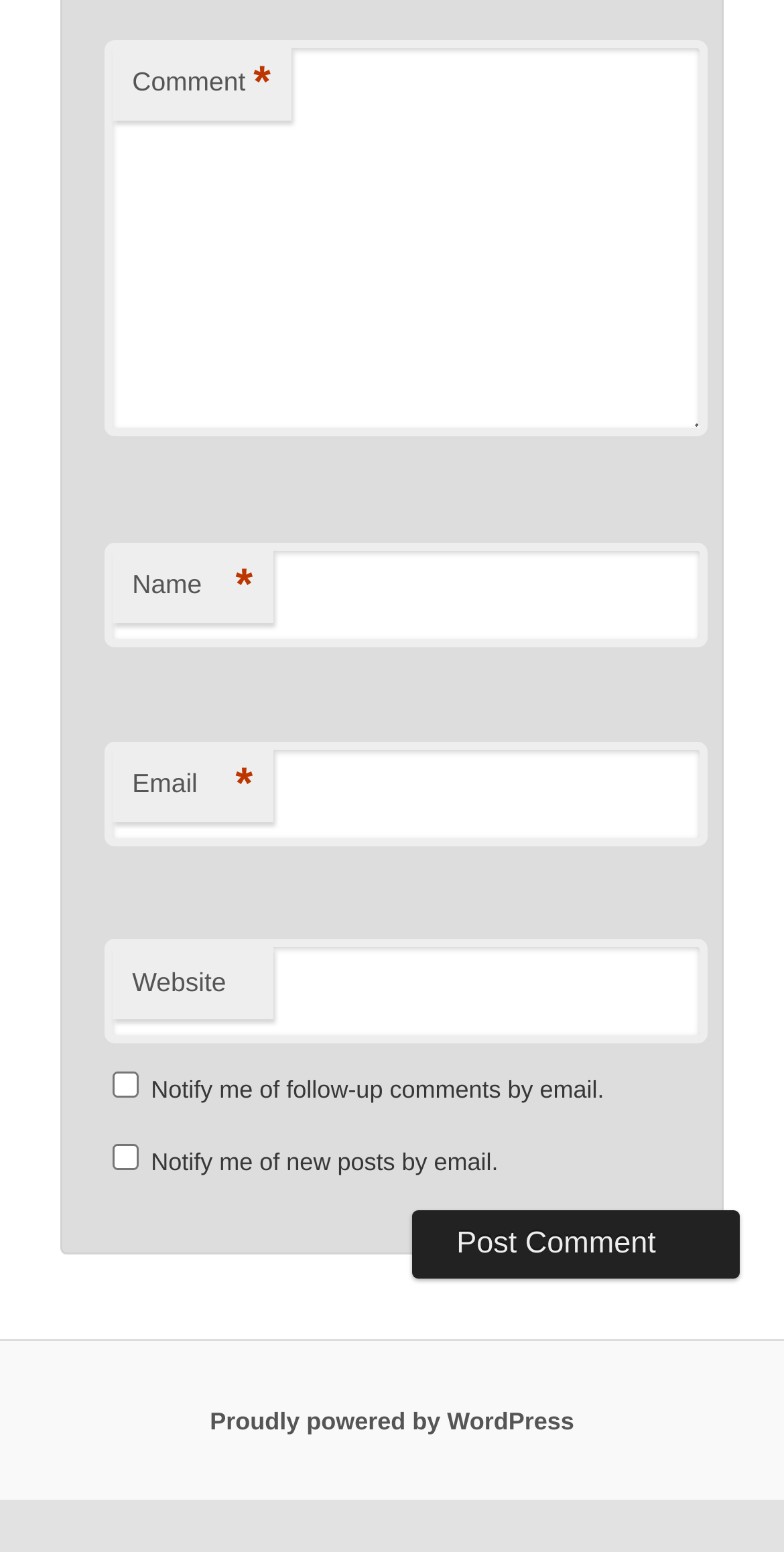How many links are present at the bottom?
Answer the question with just one word or phrase using the image.

1